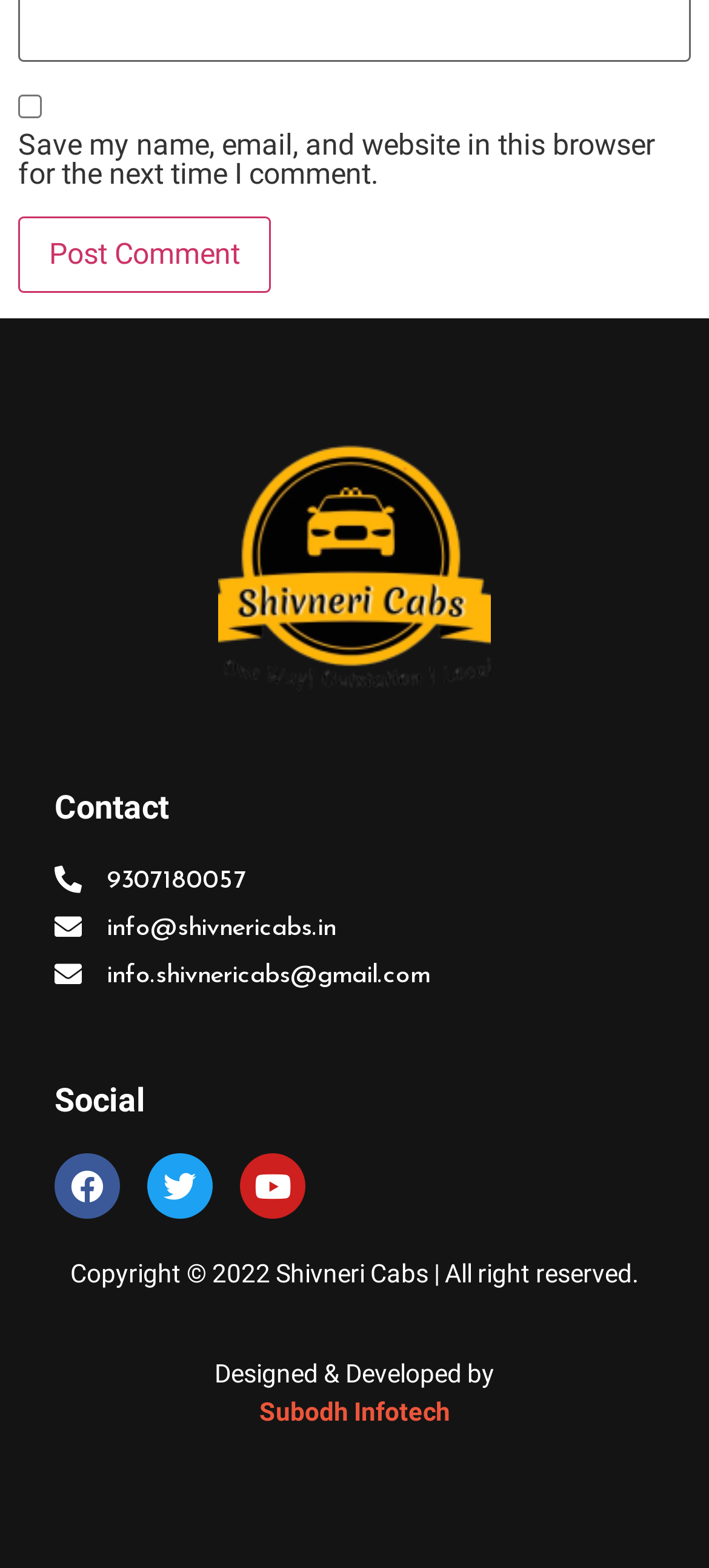Show the bounding box coordinates of the element that should be clicked to complete the task: "Visit the Facebook page".

[0.077, 0.736, 0.169, 0.777]